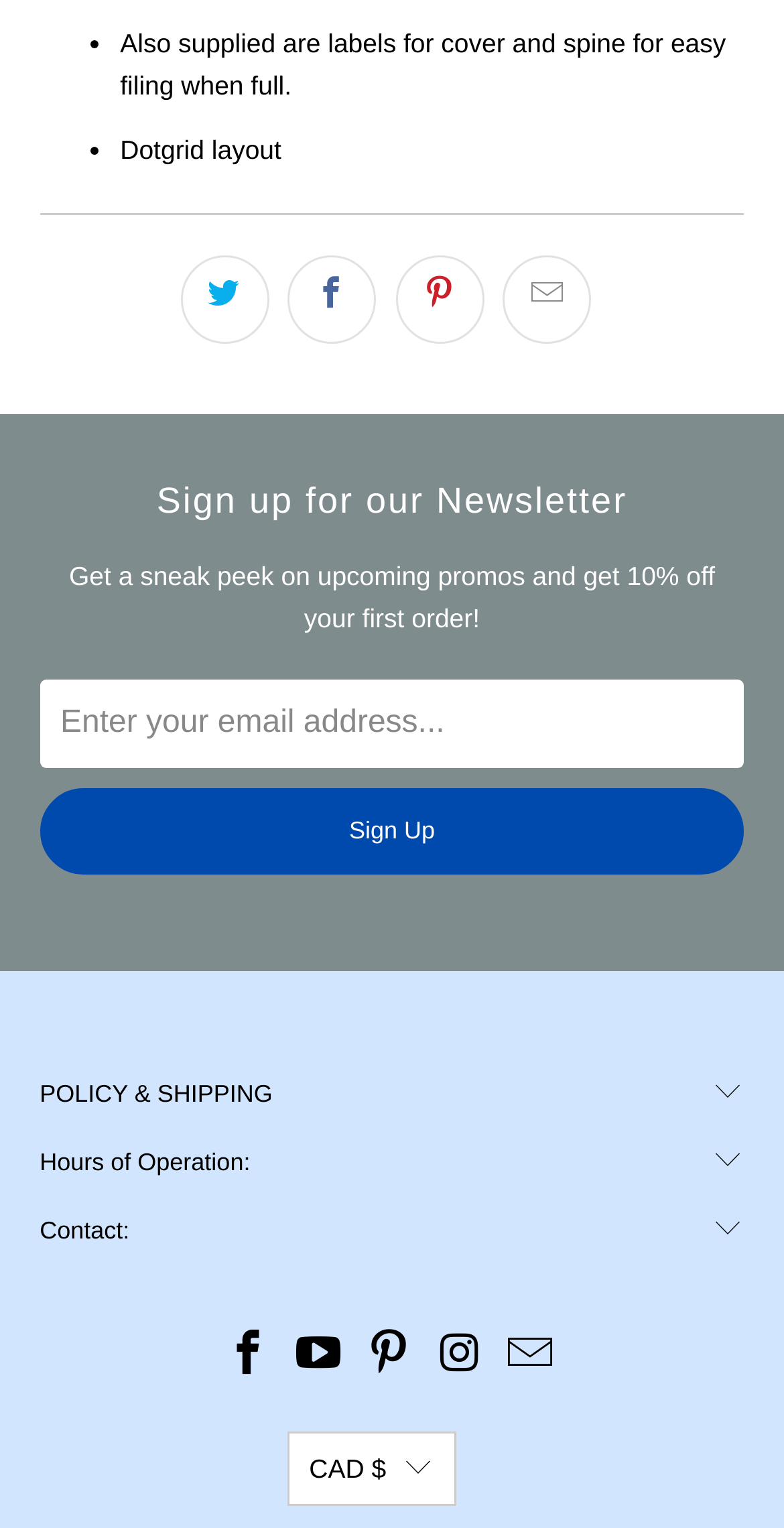Please specify the bounding box coordinates of the region to click in order to perform the following instruction: "View policy and shipping".

[0.051, 0.689, 0.949, 0.734]